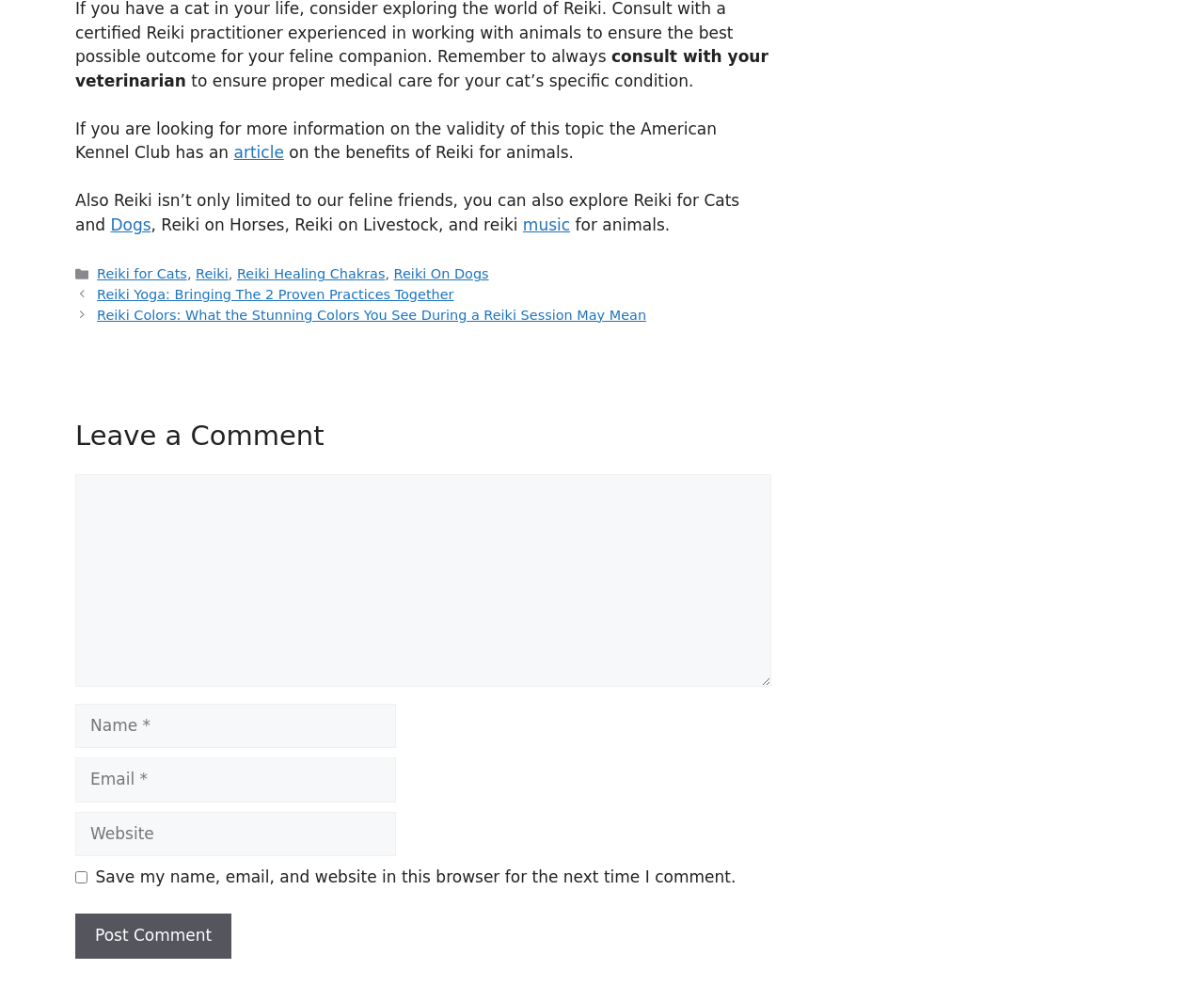Pinpoint the bounding box coordinates of the element to be clicked to execute the instruction: "click the link to learn about Reiki for Dogs".

[0.092, 0.215, 0.125, 0.234]